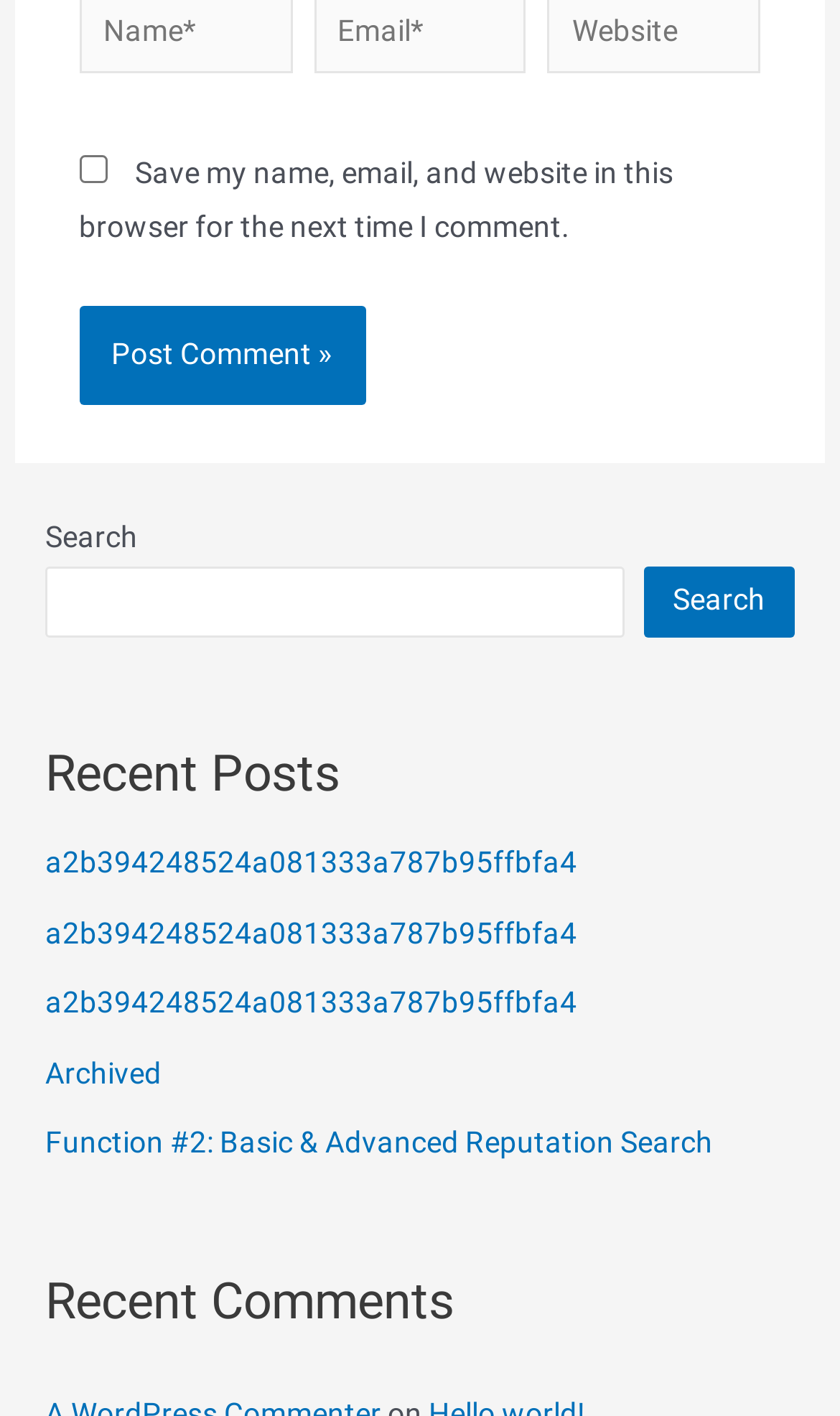Please identify the bounding box coordinates of where to click in order to follow the instruction: "View the Recent Comments section".

[0.054, 0.895, 0.946, 0.941]